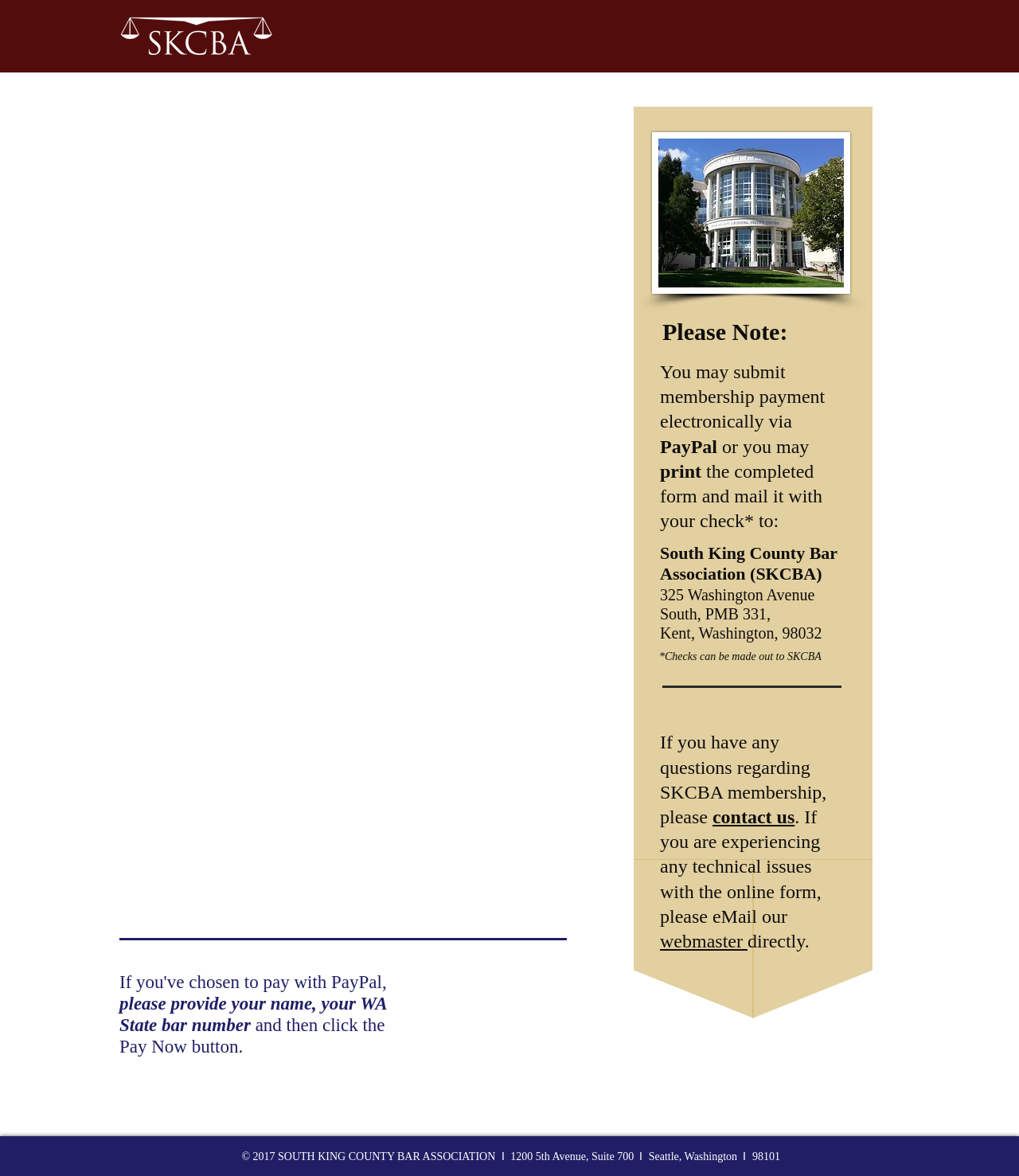Please pinpoint the bounding box coordinates for the region I should click to adhere to this instruction: "Click the HOME link".

[0.289, 0.024, 0.342, 0.042]